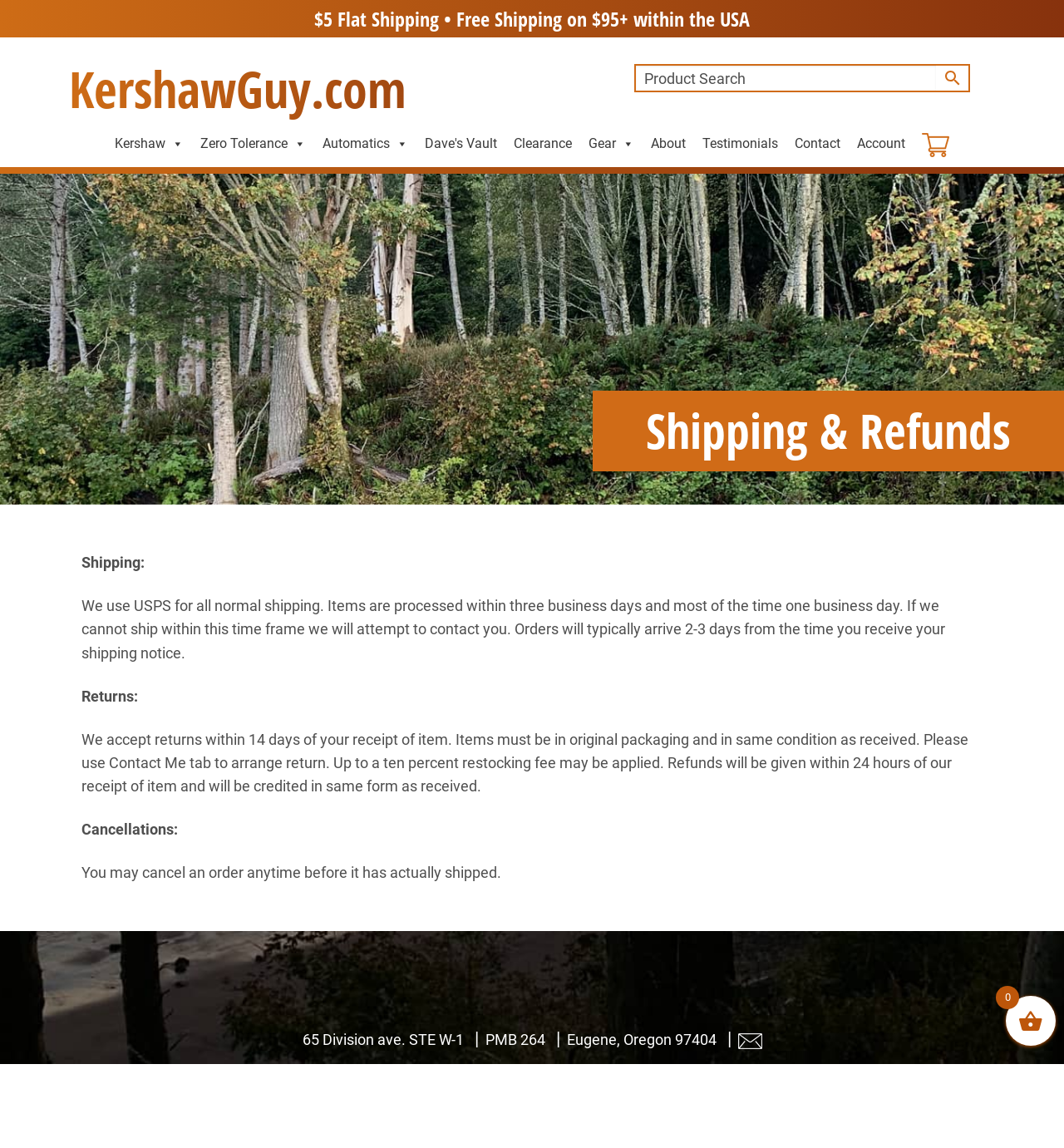Please give a concise answer to this question using a single word or phrase: 
What is the address of the company?

65 Division ave. STE W-1